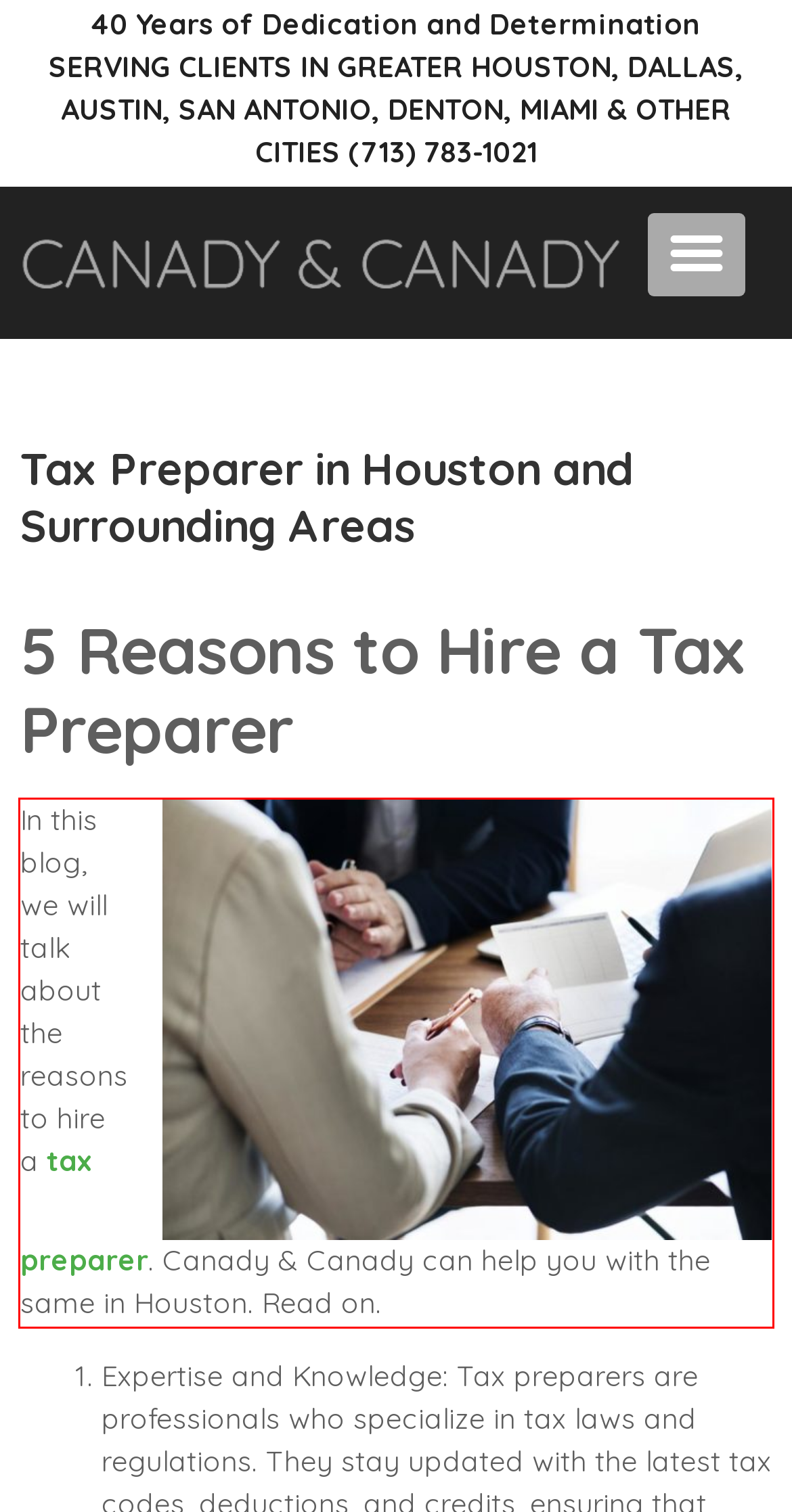Within the screenshot of the webpage, locate the red bounding box and use OCR to identify and provide the text content inside it.

In this blog, we will talk about the reasons to hire a tax preparer. Canady & Canady can help you with the same in Houston. Read on.